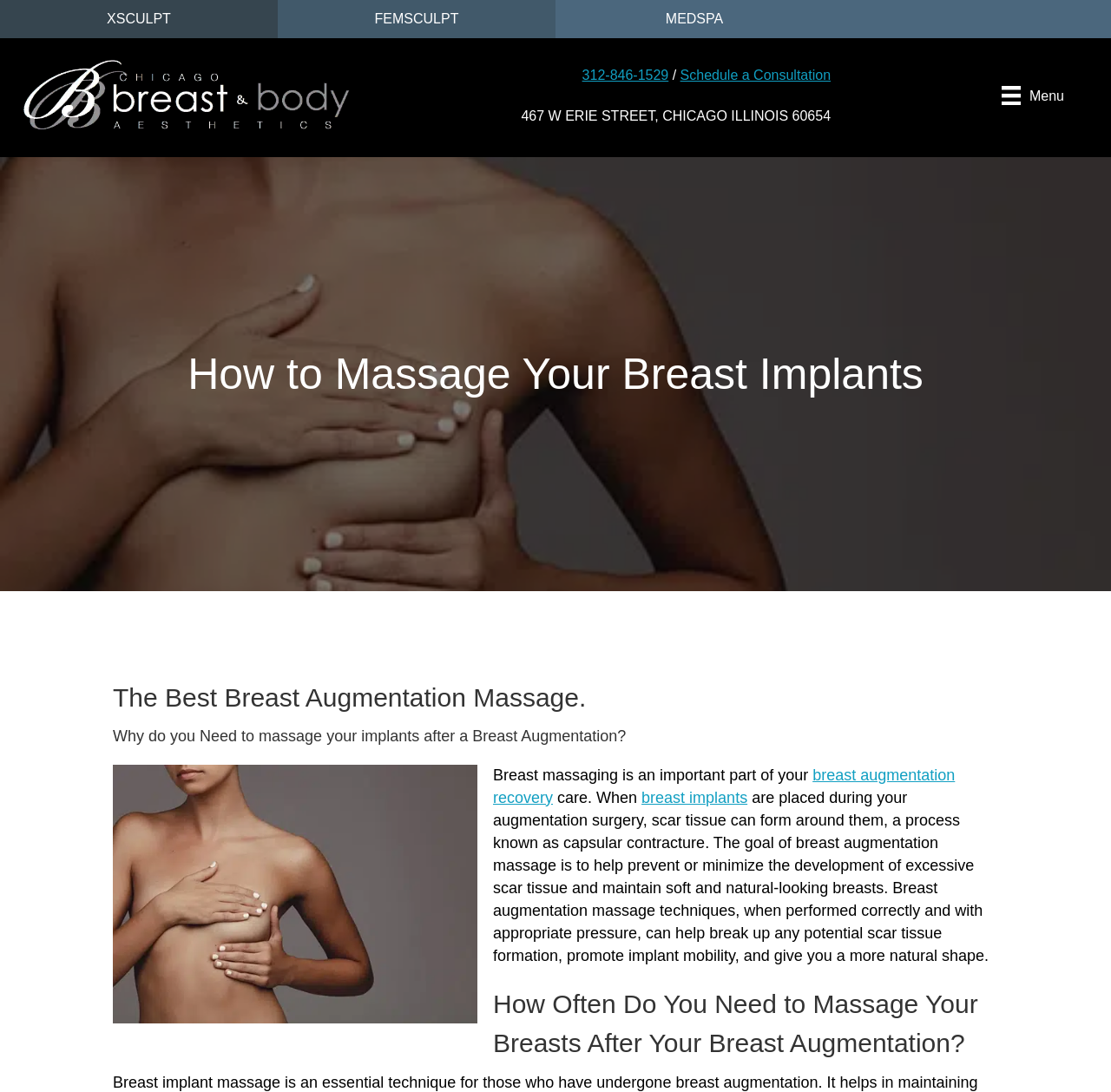Identify the bounding box coordinates for the UI element described as: "Schedule a Consultation".

[0.612, 0.062, 0.748, 0.076]